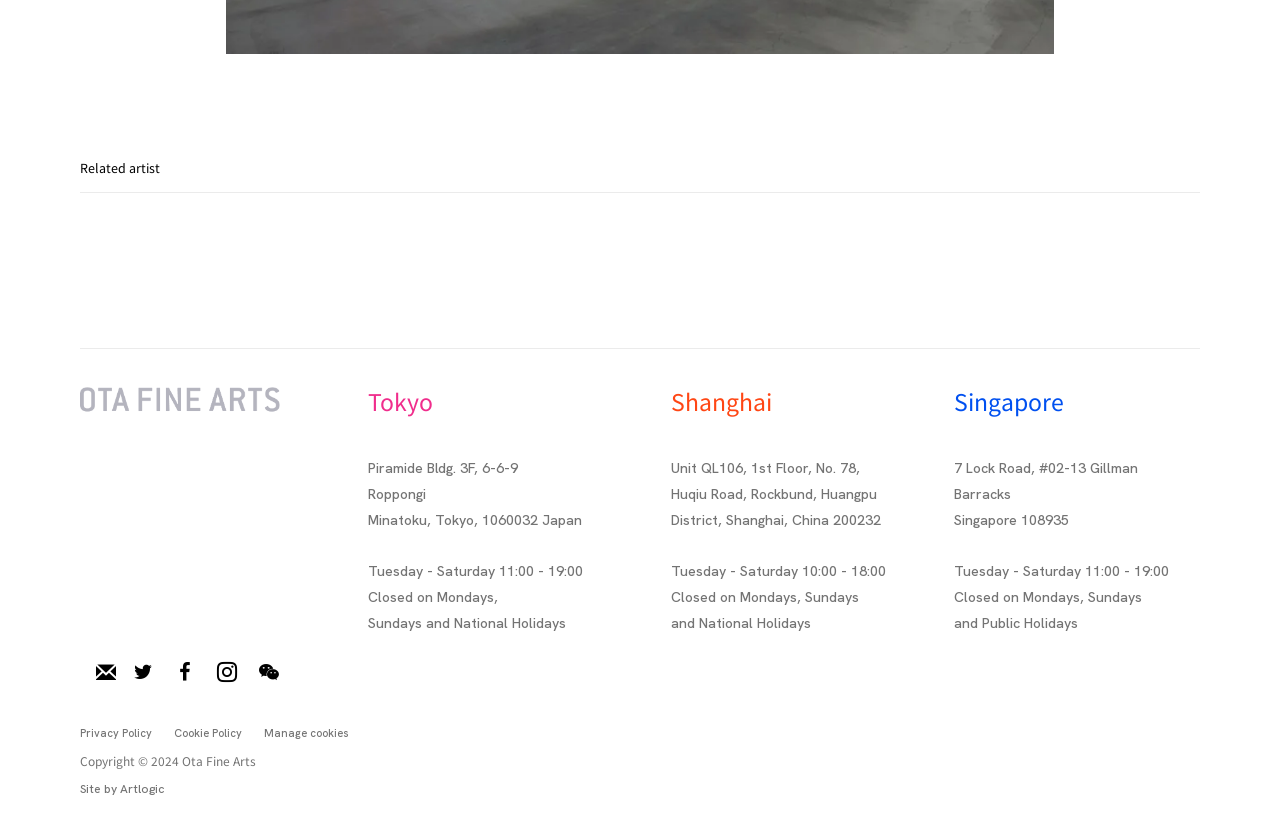Please determine the bounding box coordinates, formatted as (top-left x, top-left y, bottom-right x, bottom-right y), with all values as floating point numbers between 0 and 1. Identify the bounding box of the region described as: Site by Artlogic

[0.062, 0.946, 0.129, 0.98]